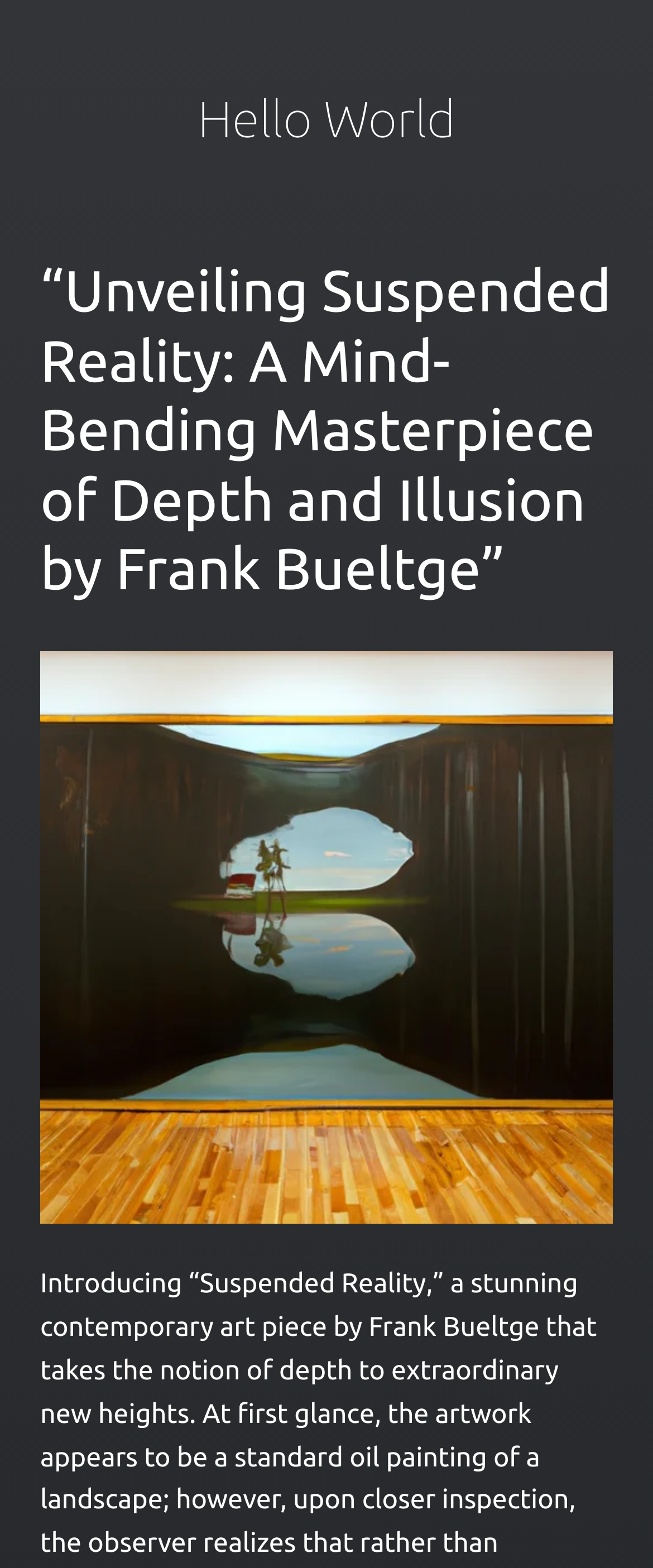Please predict the bounding box coordinates (top-left x, top-left y, bottom-right x, bottom-right y) for the UI element in the screenshot that fits the description: Hello World

[0.303, 0.057, 0.697, 0.094]